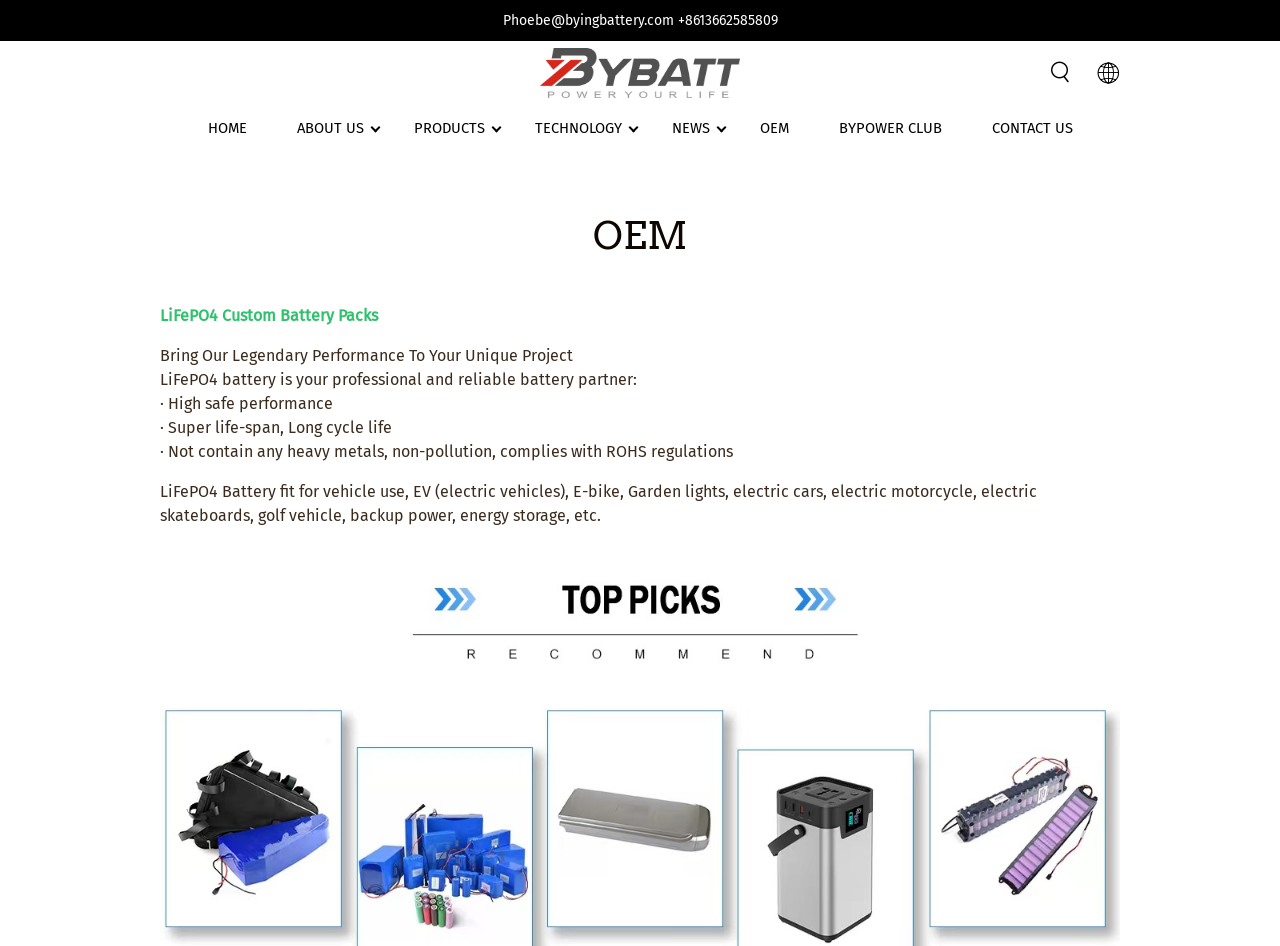Elaborate on the webpage's design and content in a detailed caption.

The webpage is about OEM (Original Equipment Manufacturer) services, specifically focusing on LiFePO4 custom battery packs. At the top left corner, there is a contact information section with a link to an email address and a phone number. 

Below the contact information, there is a navigation menu with links to various sections of the website, including HOME, ABOUT US, PRODUCTS, TECHNOLOGY, NEWS, OEM, BYPOWER CLUB, and CONTACT US. These links are aligned horizontally and take up a significant portion of the top section of the page.

On the right side of the navigation menu, there is a search bar with a textbox and a search button. The search button is represented by a magnifying glass icon.

The main content of the page is divided into two sections. The first section has a heading that reads "OEM" and is followed by a brief introduction to LiFePO4 custom battery packs. The introduction highlights the benefits of using LiFePO4 batteries, including high safety performance, long lifespan, and environmental friendliness.

The second section lists the various applications of LiFePO4 batteries, including electric vehicles, e-bikes, garden lights, and energy storage systems. This section takes up a significant portion of the page and is located below the introduction.